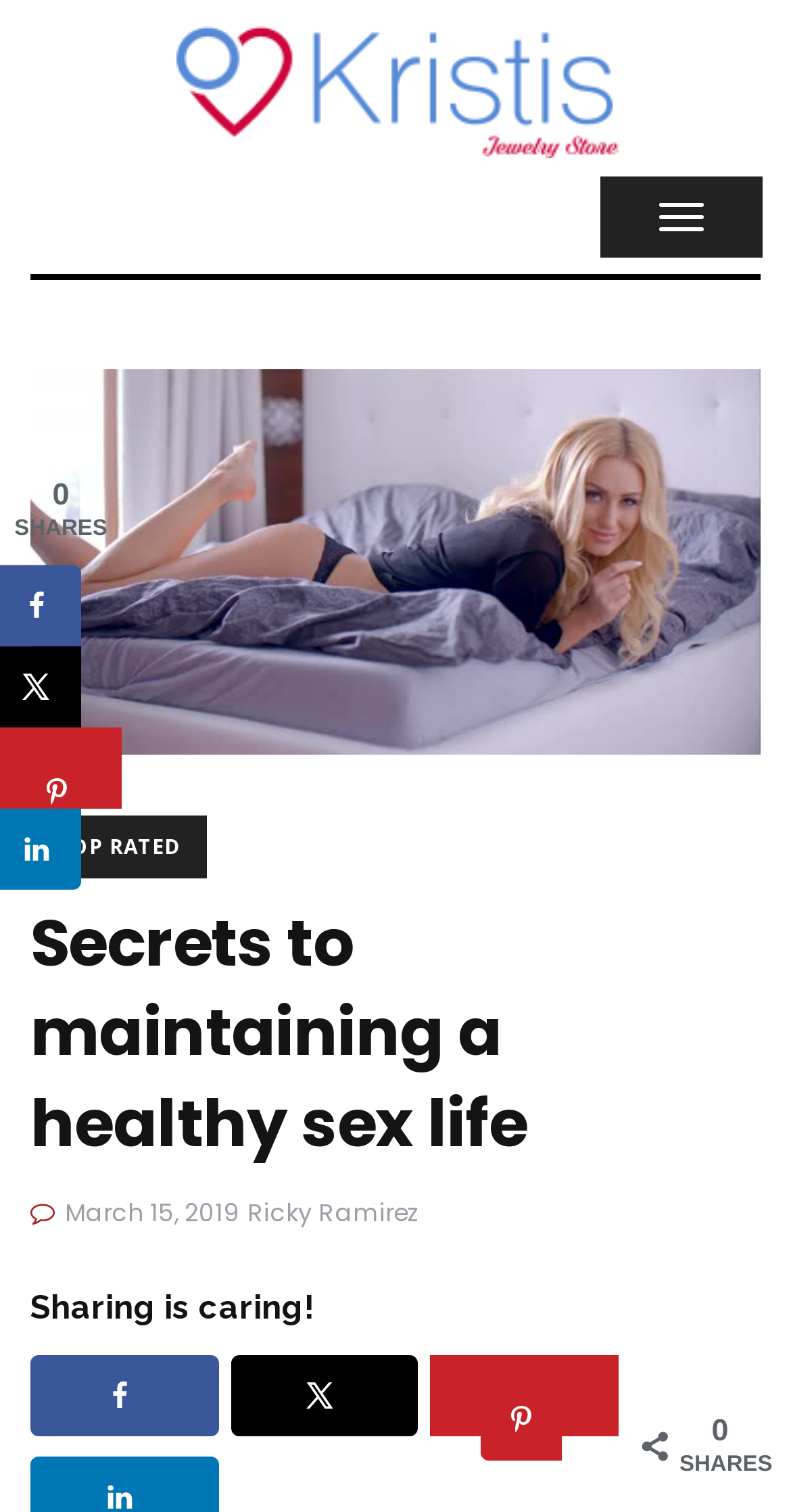Find and indicate the bounding box coordinates of the region you should select to follow the given instruction: "Save to Pinterest".

[0.544, 0.896, 0.782, 0.95]